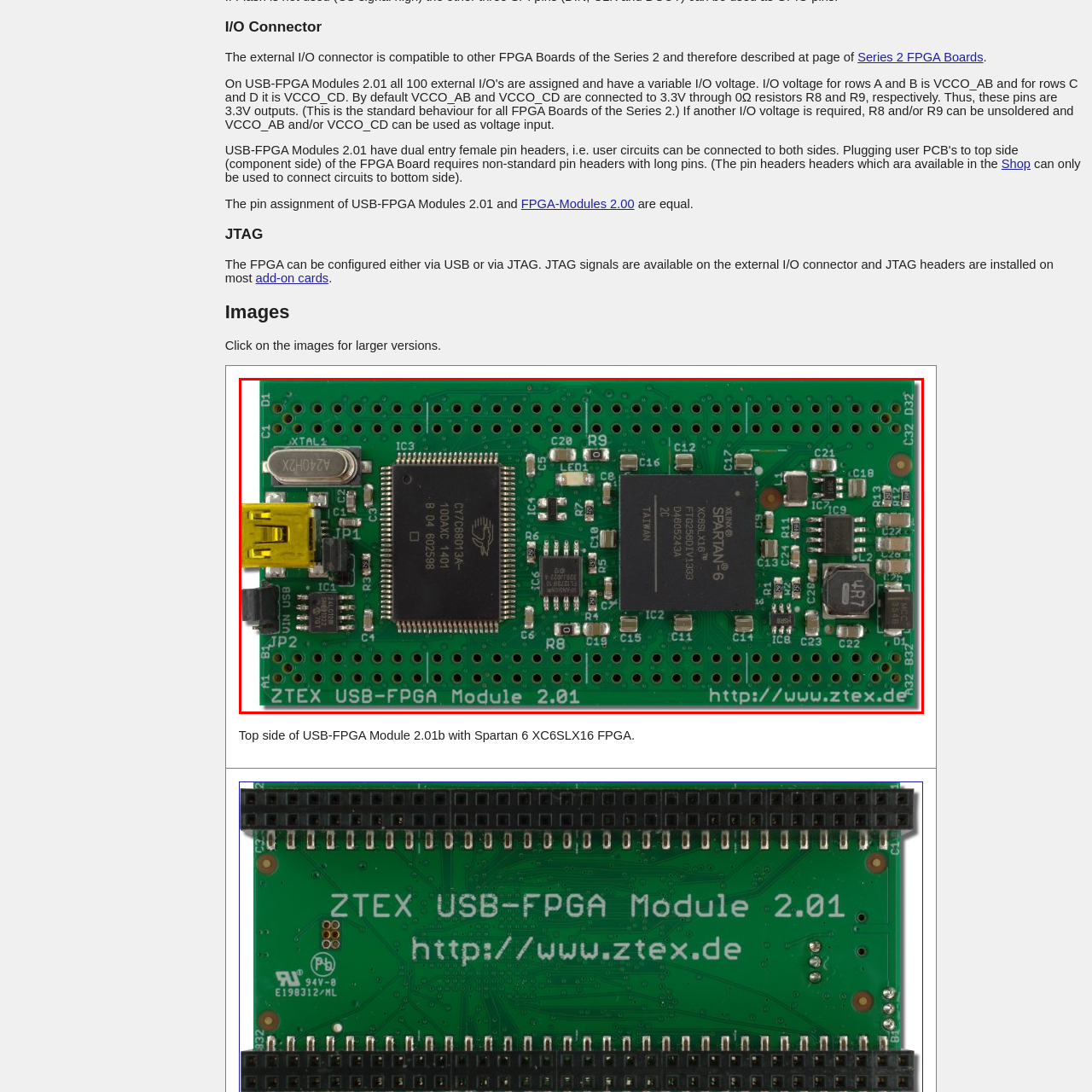Take a close look at the image outlined in red and answer the ensuing question with a single word or phrase:
What is the connectivity standard of the USB connector?

USB 2.0